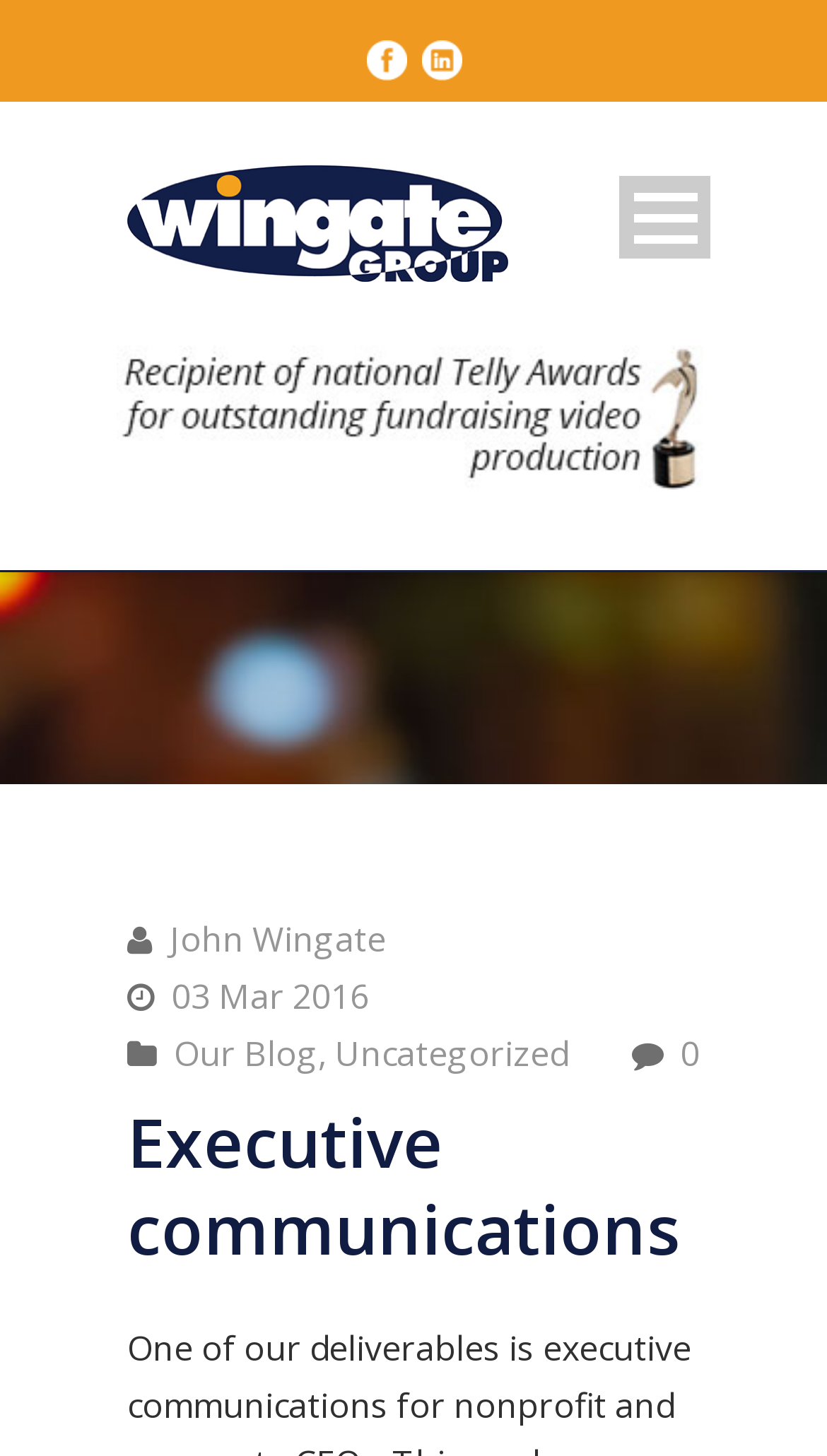Create an elaborate caption for the webpage.

The webpage appears to be the homepage of Wingate Communications, a company that provides executive communications services to nonprofit and corporate CEOs. 

At the top right corner, there are three social media links: Facebook, Linkedin, and the company's logo. Below the logo, there is a large image that spans most of the width of the page. 

On the top right side, there is an "Open Menu" button. Below it, there is a vertical navigation menu with links to various pages, including "Home", "About", "Nonprofit Fundraising", "Writing Services", "Video", "Nonprofit Public Relations", and "Blog". 

The main content area has a header section with a title "Executive communications" and a subheading that appears to be a blog post title. The blog post title is accompanied by the author's name, date, category, and a comment count.